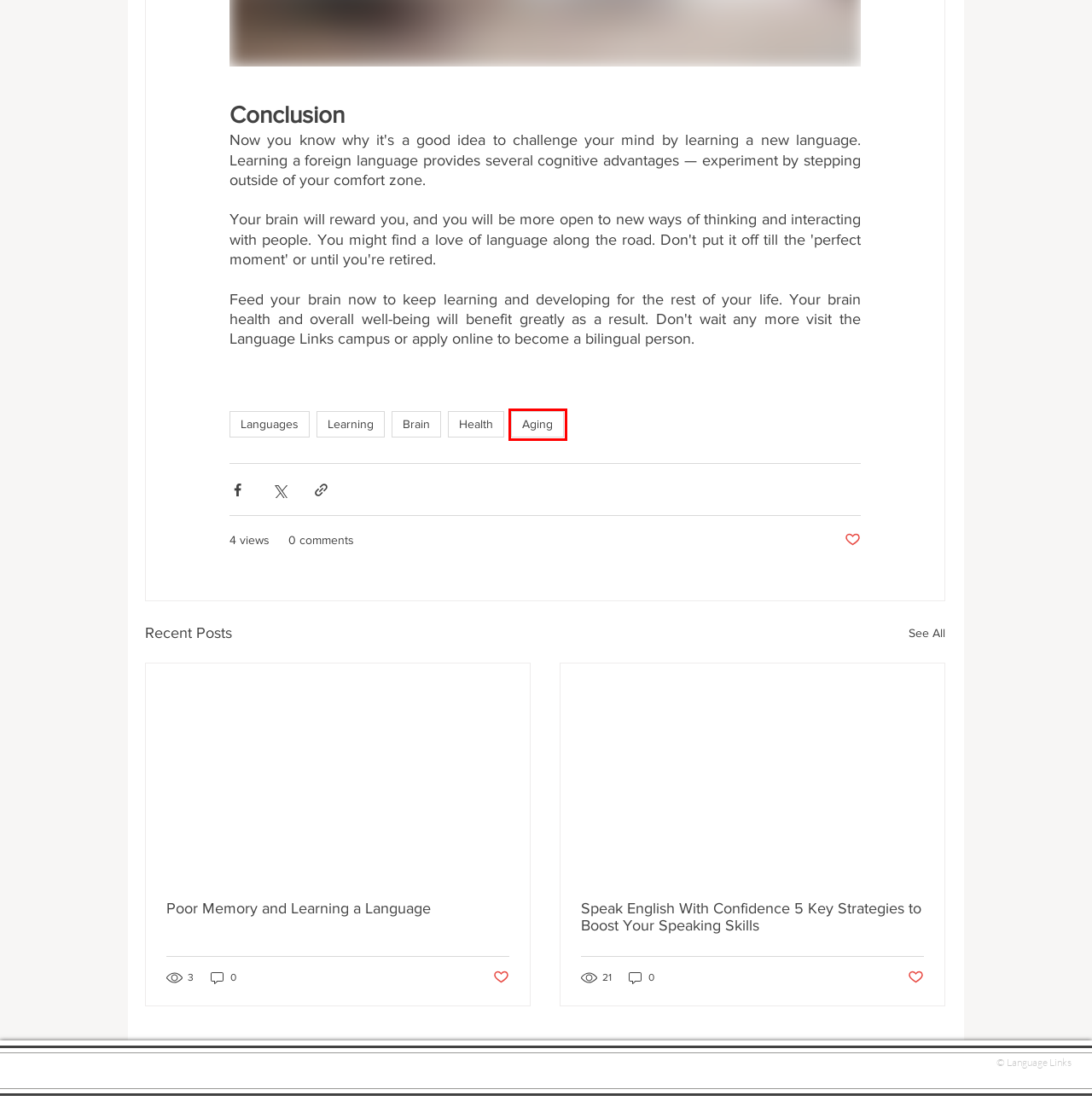You have a screenshot of a webpage with a red bounding box around an element. Choose the best matching webpage description that would appear after clicking the highlighted element. Here are the candidates:
A. Contact Us | Language Links
B. NEWS & EVENTS | Language Links
C. Aging | Language Links
D. Learning | Language Links
E. Health | Language Links
F. Brain | Language Links
G. Speak English With Confidence 5 Key Strategies to Boost Your Speaking Skills
H. Poor Memory and Learning a Language

C